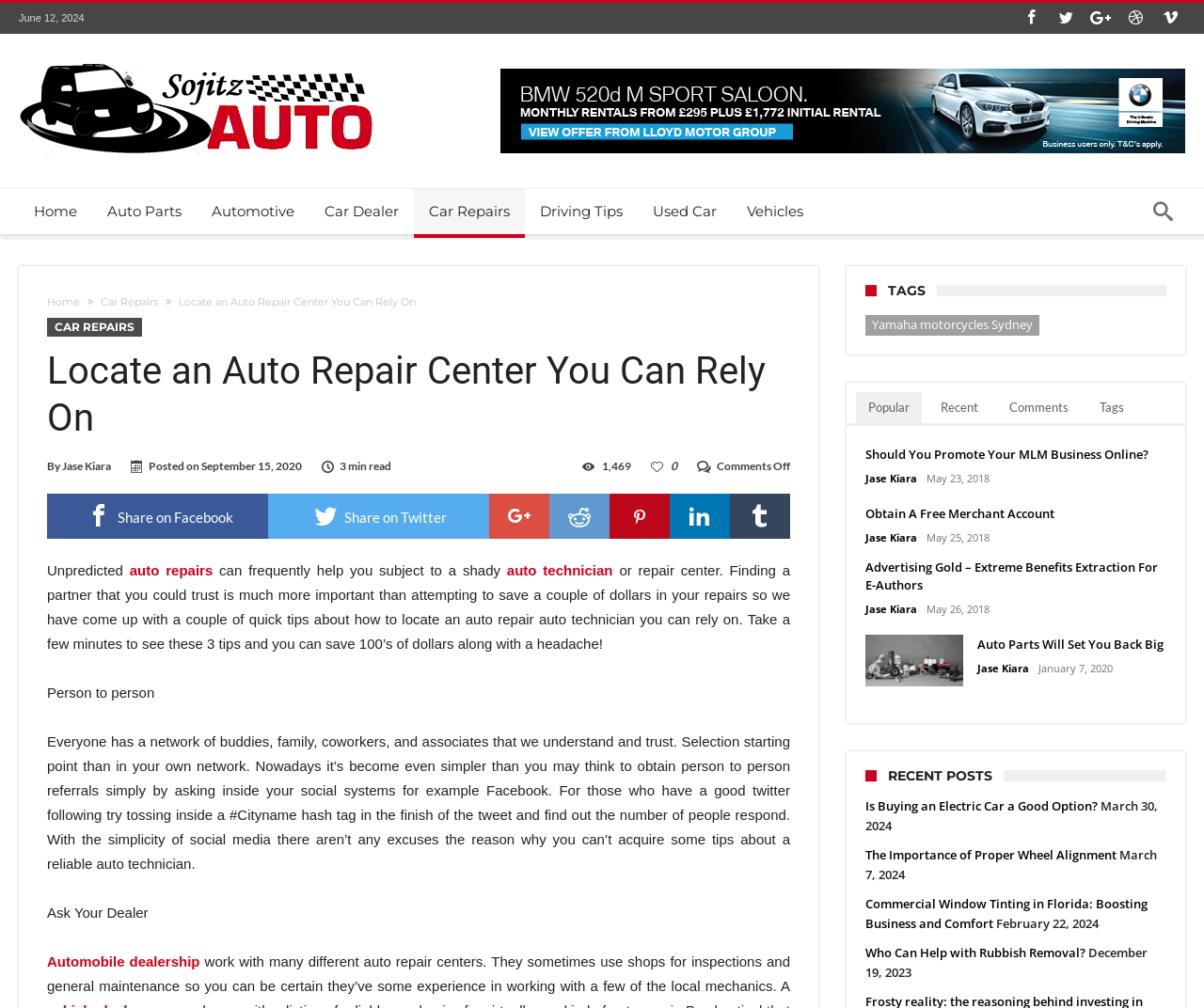With reference to the screenshot, provide a detailed response to the question below:
How many minutes does it take to read the article 'Locate an Auto Repair Center You Can Rely On'?

I found the reading time by looking at the article section with the heading 'Locate an Auto Repair Center You Can Rely On' and found the '3 min read' section which mentions the reading time.